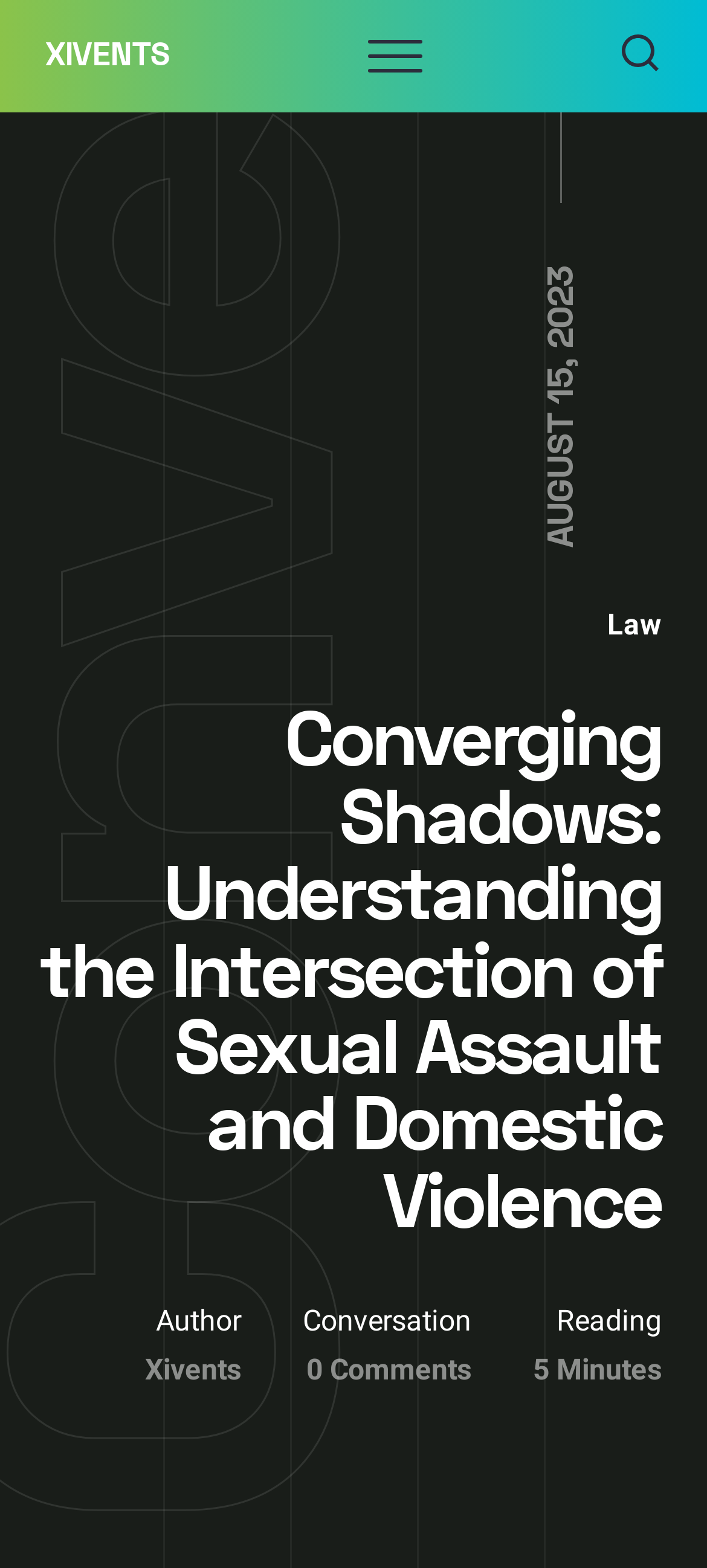Provide a comprehensive description of the webpage.

The webpage appears to be an article or blog post discussing the intersection of sexual assault and domestic violence. At the top left of the page, there is a heading with the title "XIVENTS" and a link with the same text. To the right of this, there is a navigation menu labeled "Primary Menu" with a button to open a mobile menu. Further to the right, there is a search button with a magnifying glass icon.

Below the navigation menu, there is a date "AUGUST 15, 2023" displayed prominently. On the right side of the page, there is a link to a category labeled "Law". The main heading of the article, "Converging Shadows: Understanding the Intersection of Sexual Assault and Domestic Violence", is located below the date and spans almost the entire width of the page.

The article's metadata is displayed at the bottom of the page, including the author's name, a link to the author's profile, and a label indicating that there are no comments. The estimated reading time of the article, 5 minutes, is also displayed. There are a total of 2 links, 2 buttons, 1 image, and 6 static text elements on the page.